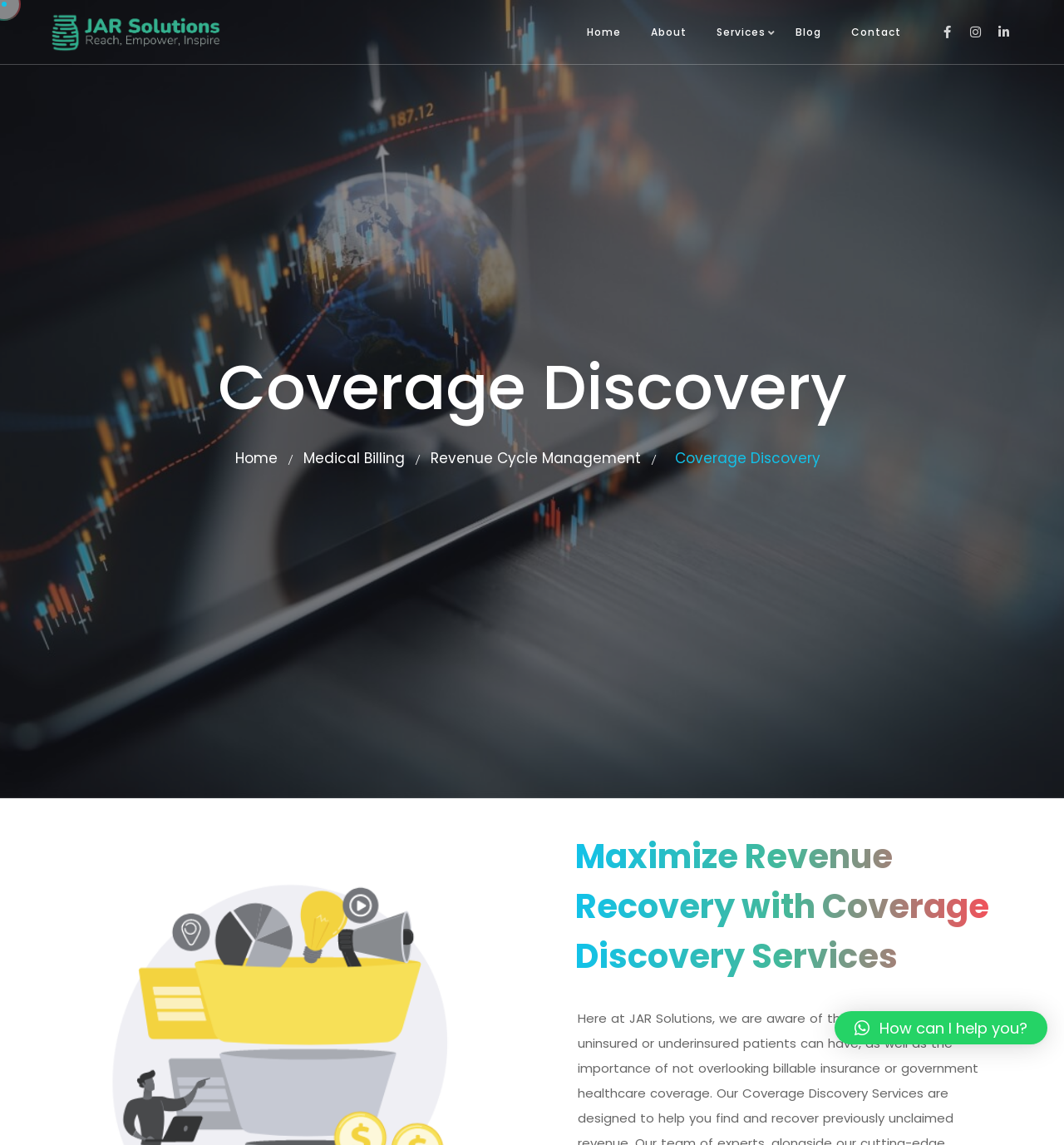Please locate the clickable area by providing the bounding box coordinates to follow this instruction: "Navigate to the About page".

[0.598, 0.0, 0.659, 0.056]